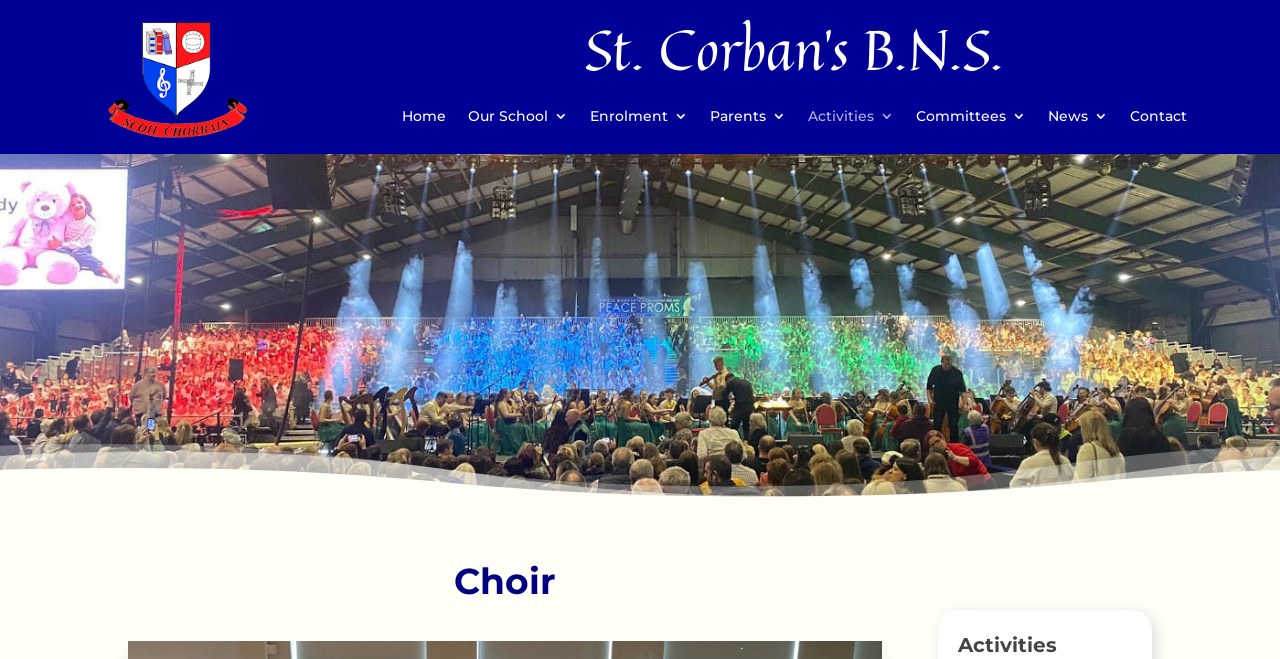Is there a way to contact the school?
Give a thorough and detailed response to the question.

There is a link 'Contact' in the navigation menu, which suggests that there is a way to contact the school, possibly through a contact form or email address.